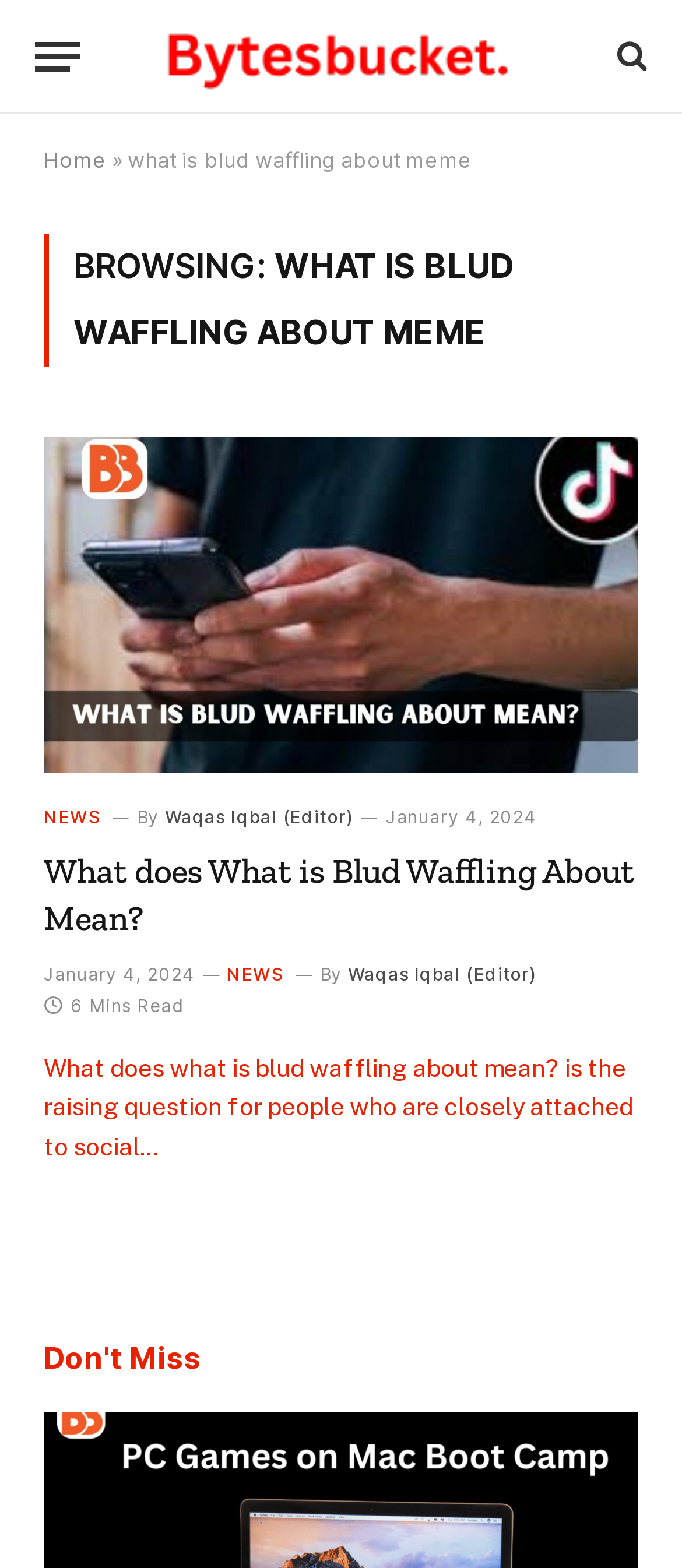Please find the bounding box coordinates of the element that needs to be clicked to perform the following instruction: "Click the menu button". The bounding box coordinates should be four float numbers between 0 and 1, represented as [left, top, right, bottom].

[0.051, 0.011, 0.118, 0.061]